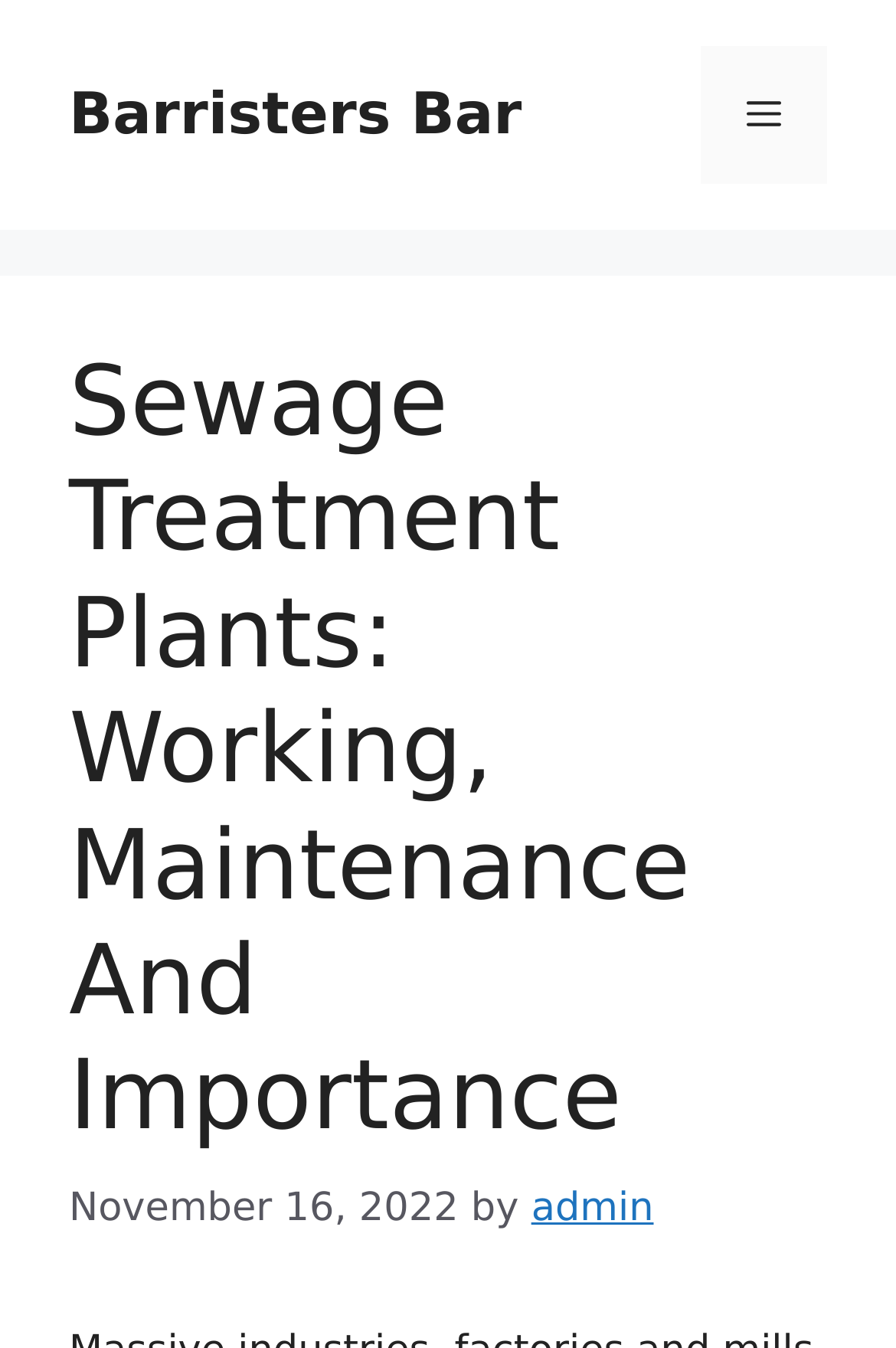Who is the author of the article?
Refer to the image and answer the question using a single word or phrase.

admin